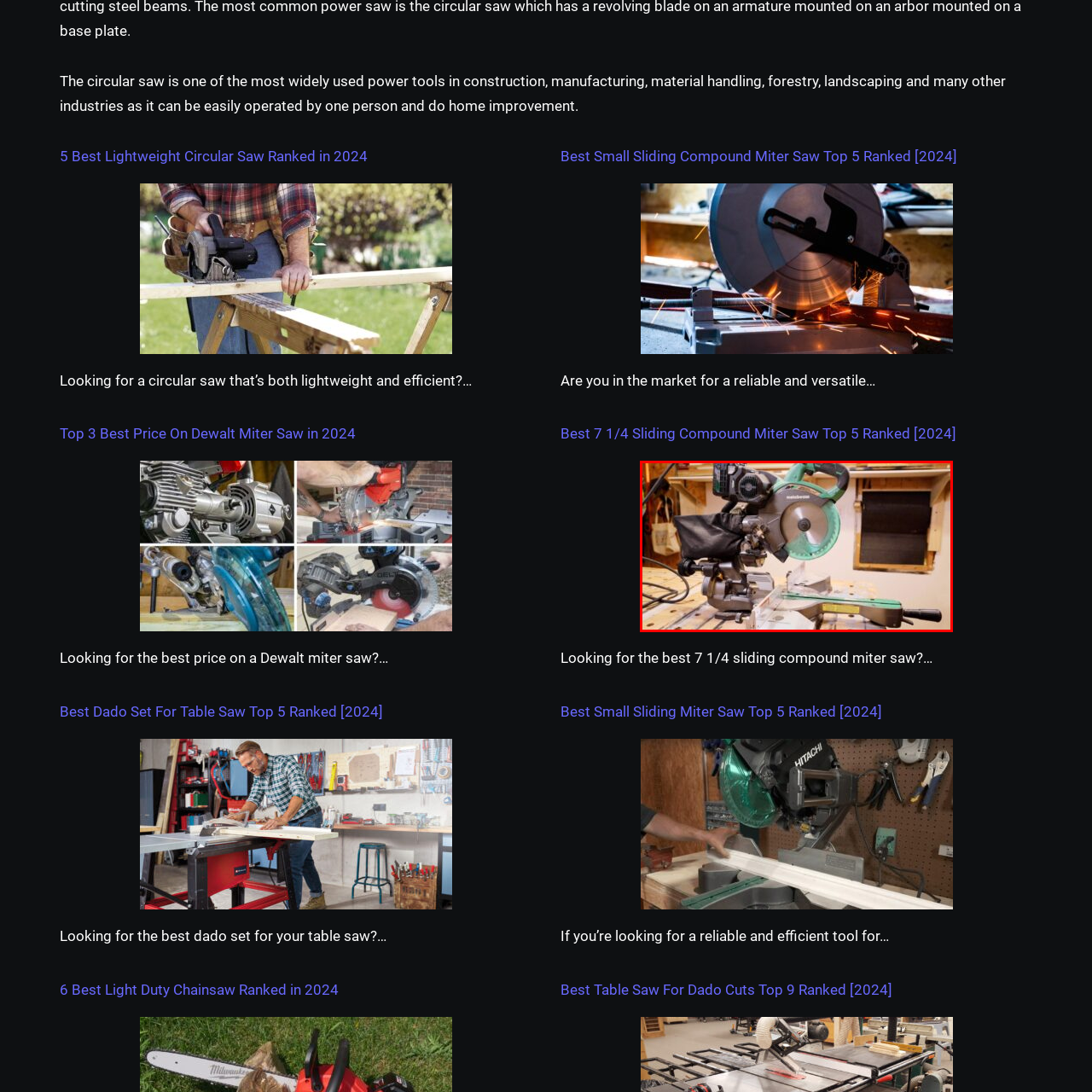Focus on the image encased in the red box and respond to the question with a single word or phrase:
Where is the saw typically used?

Workshop